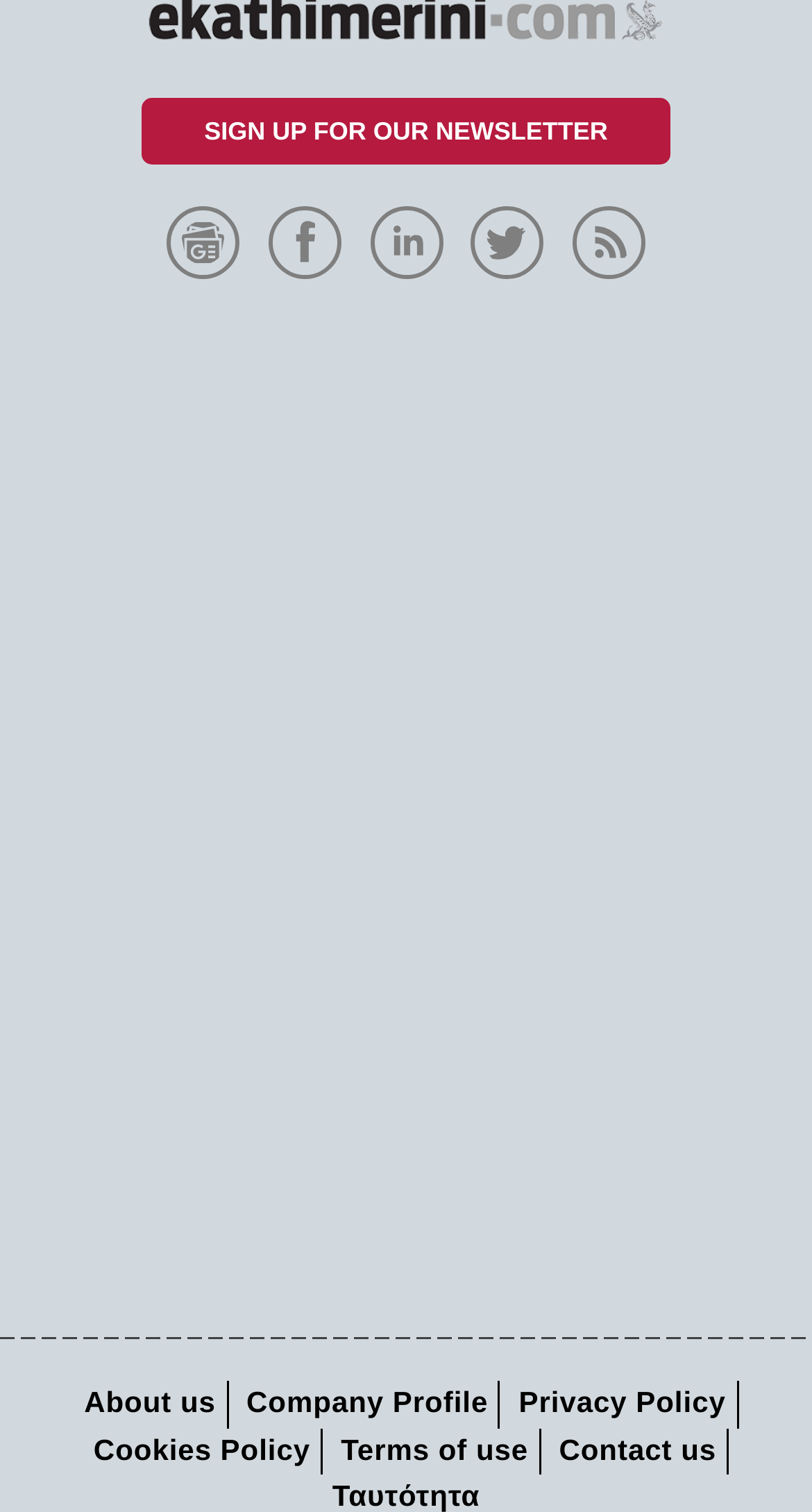Look at the image and write a detailed answer to the question: 
How many social media links are there?

I counted the number of social media links by looking at the links with images, which are 'eKathimerini.com on Google News', 'eKathimerini.com on Facebook', 'Kathimerini.gr on Linkedin', 'eKathimerini.com on Twitter', and 'RSS'.